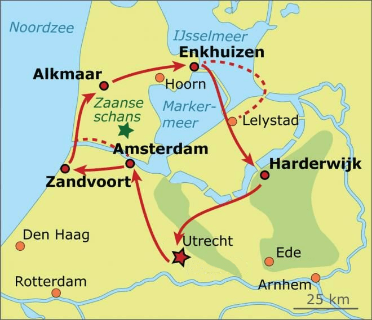What is the scale of the map?
Analyze the image and provide a thorough answer to the question.

The map provides a scale of 25 km for reference, allowing potential cyclists to gauge the distances between the various locations and plan their journey accordingly.